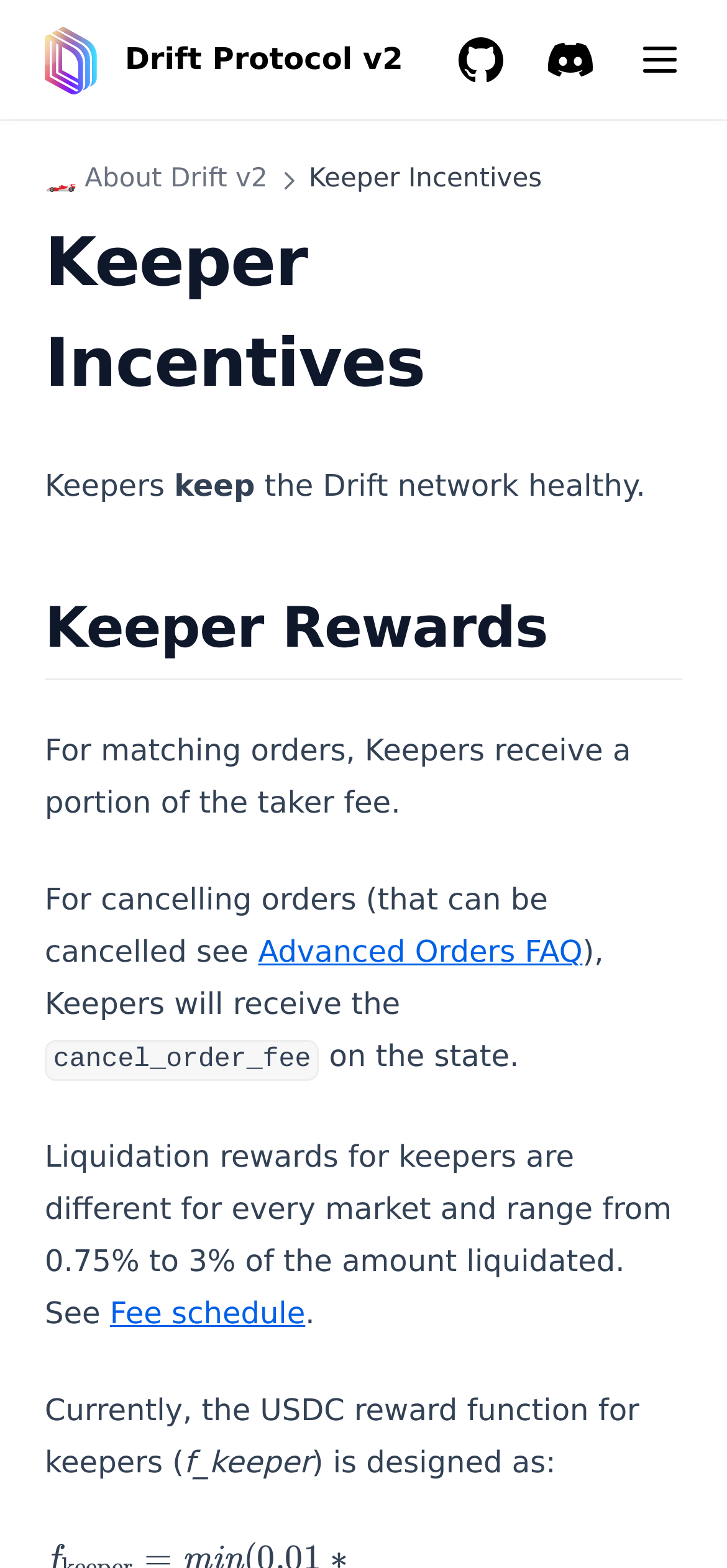Bounding box coordinates are to be given in the format (top-left x, top-left y, bottom-right x, bottom-right y). All values must be floating point numbers between 0 and 1. Provide the bounding box coordinate for the UI element described as: 💸 Profit & Loss (P&L)

[0.041, 0.071, 0.928, 0.111]